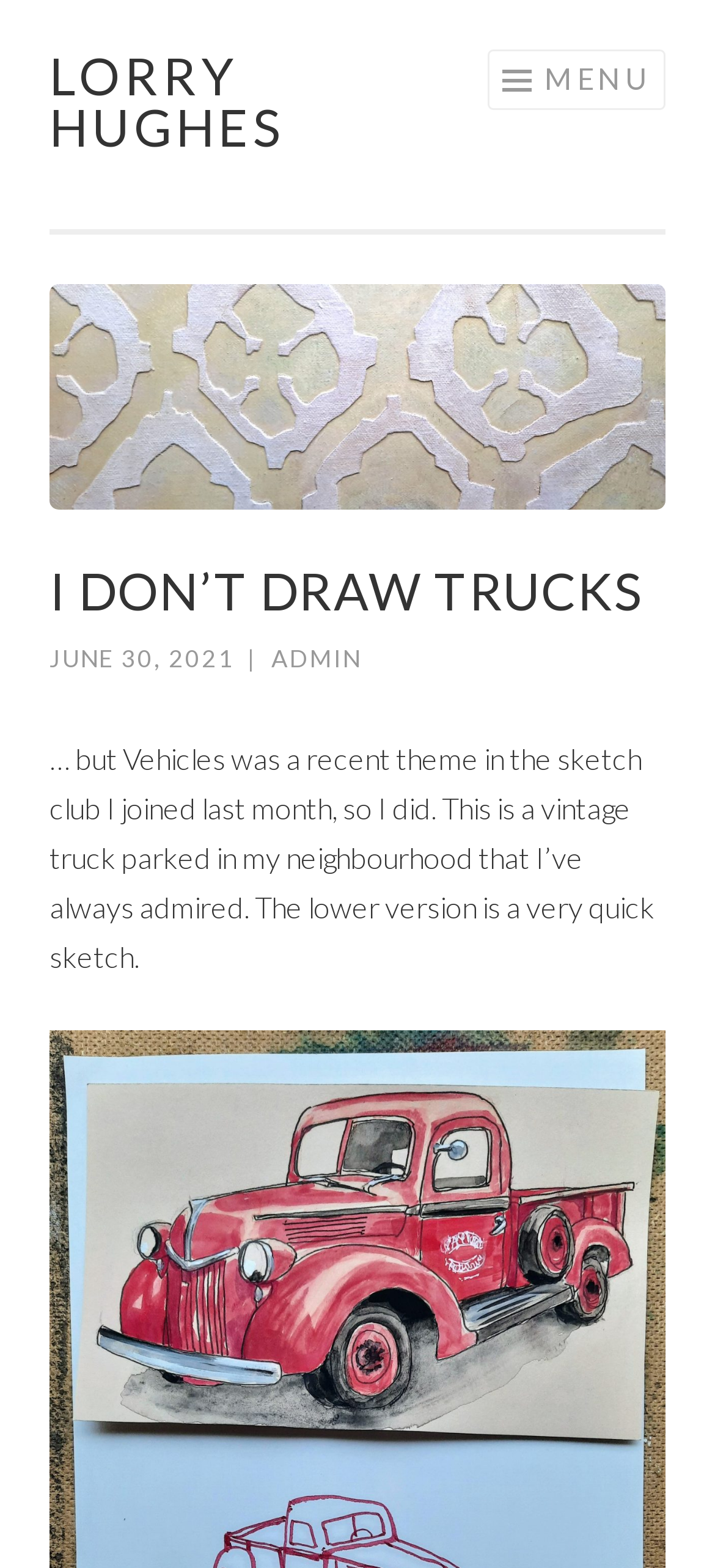Describe all visible elements and their arrangement on the webpage.

The webpage is about Lorry Hughes, an artist who shares their experience with drawing vehicles. At the top left of the page, there is a "Skip to content" link. Next to it, there is a large heading "LORRY HUGHES" with a link to the artist's name. On the top right, there is a "MENU" button.

Below the heading, there is a section that appears to be a blog post or article. The title of the post is "I DON’T DRAW TRUCKS" in a large font. The post is dated "JUNE 30, 2021" and is written by "ADMIN". The content of the post is a short paragraph describing the artist's experience with drawing a vintage truck from their neighborhood. The text is accompanied by no images, but it is likely that the truck sketch is displayed elsewhere on the page.

Overall, the webpage has a simple layout with a clear focus on the artist's name and their blog post.